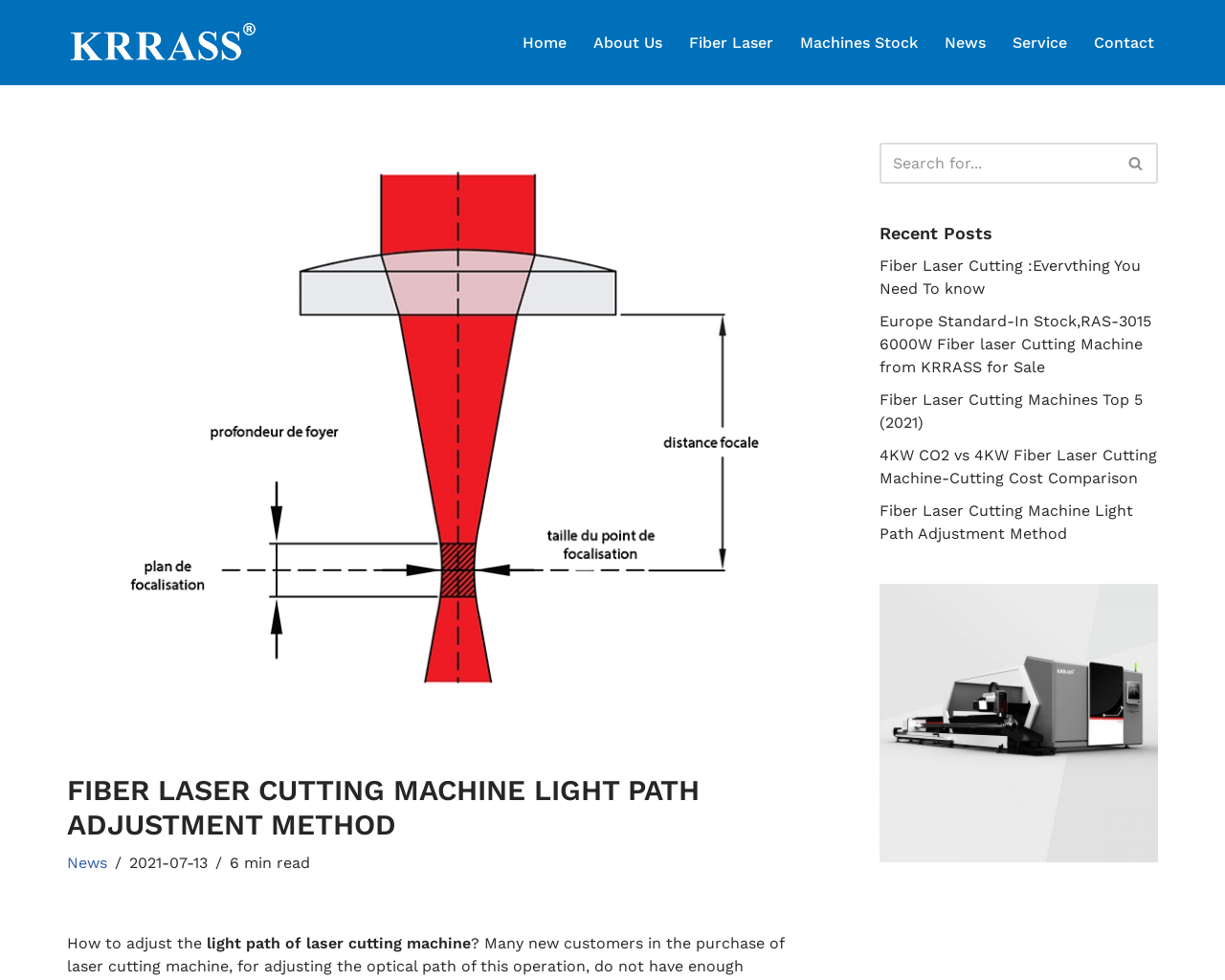Offer a detailed explanation of the webpage layout and contents.

This webpage is about fiber laser cutting machines, specifically focusing on the light path adjustment method. At the top left, there is a link to skip to the content, and next to it, a logo of KRRASS. On the top right, there is a primary navigation menu with links to various sections, including Home, About Us, Fiber Laser, Machines Stock, News, Service, and Contact.

Below the navigation menu, there is a heading that reads "FIBER LASER CUTTING MACHINE LIGHT PATH ADJUSTMENT METHOD". Underneath, there is a news article with a title, a link to the news section, a timestamp, and a reading time. The article's content starts with the text "How to adjust the light path of laser cutting machine".

On the right side of the page, there is a complementary section with a search bar and a button. Below the search bar, there is a section titled "Recent Posts" with links to several articles related to fiber laser cutting machines.

The overall structure of the webpage is divided into two main sections: the main content area on the left and the complementary section on the right. The main content area focuses on the light path adjustment method, while the complementary section provides additional resources and links to other related articles.